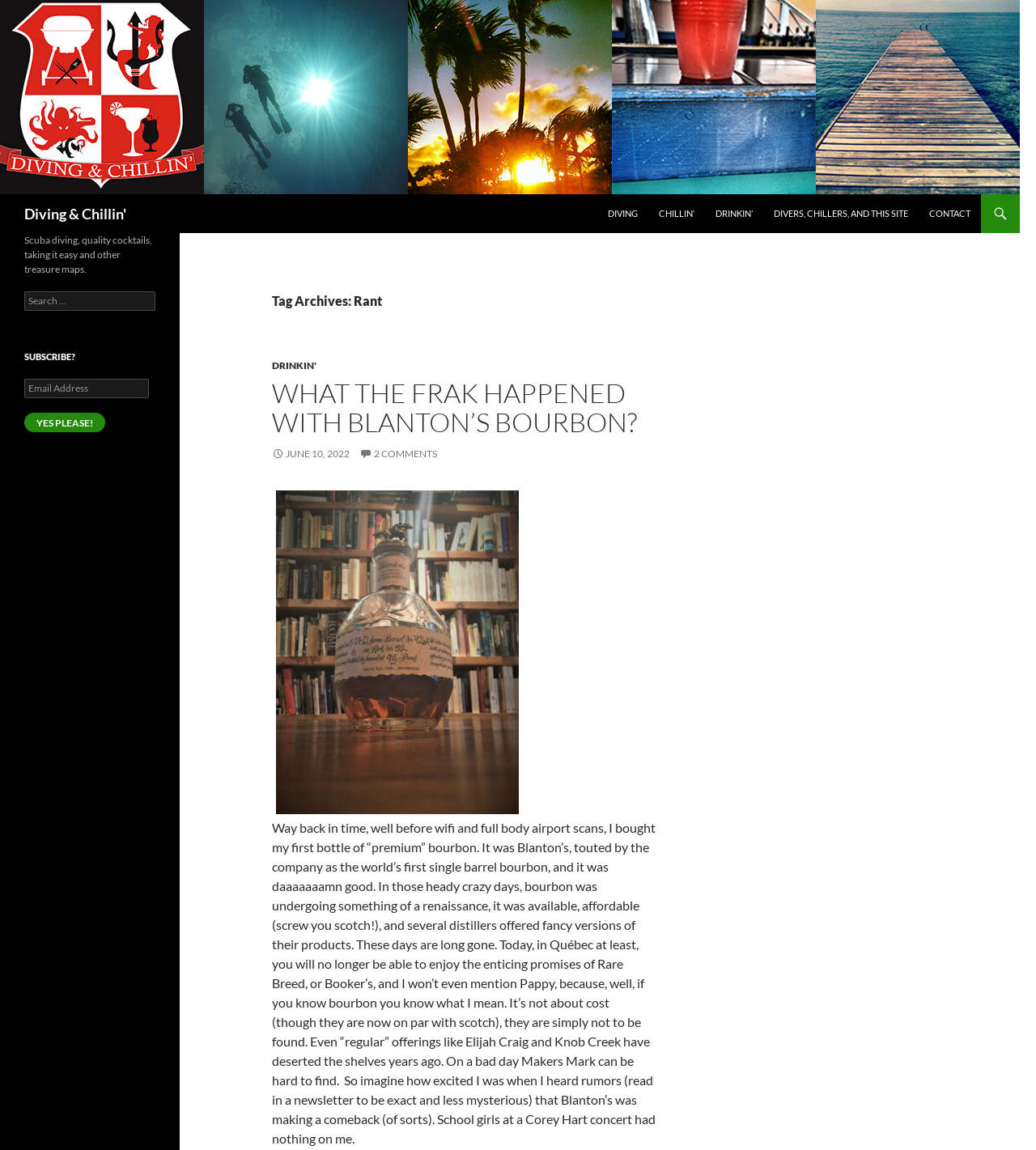Can you identify and provide the main heading of the webpage?

Diving & Chillin'